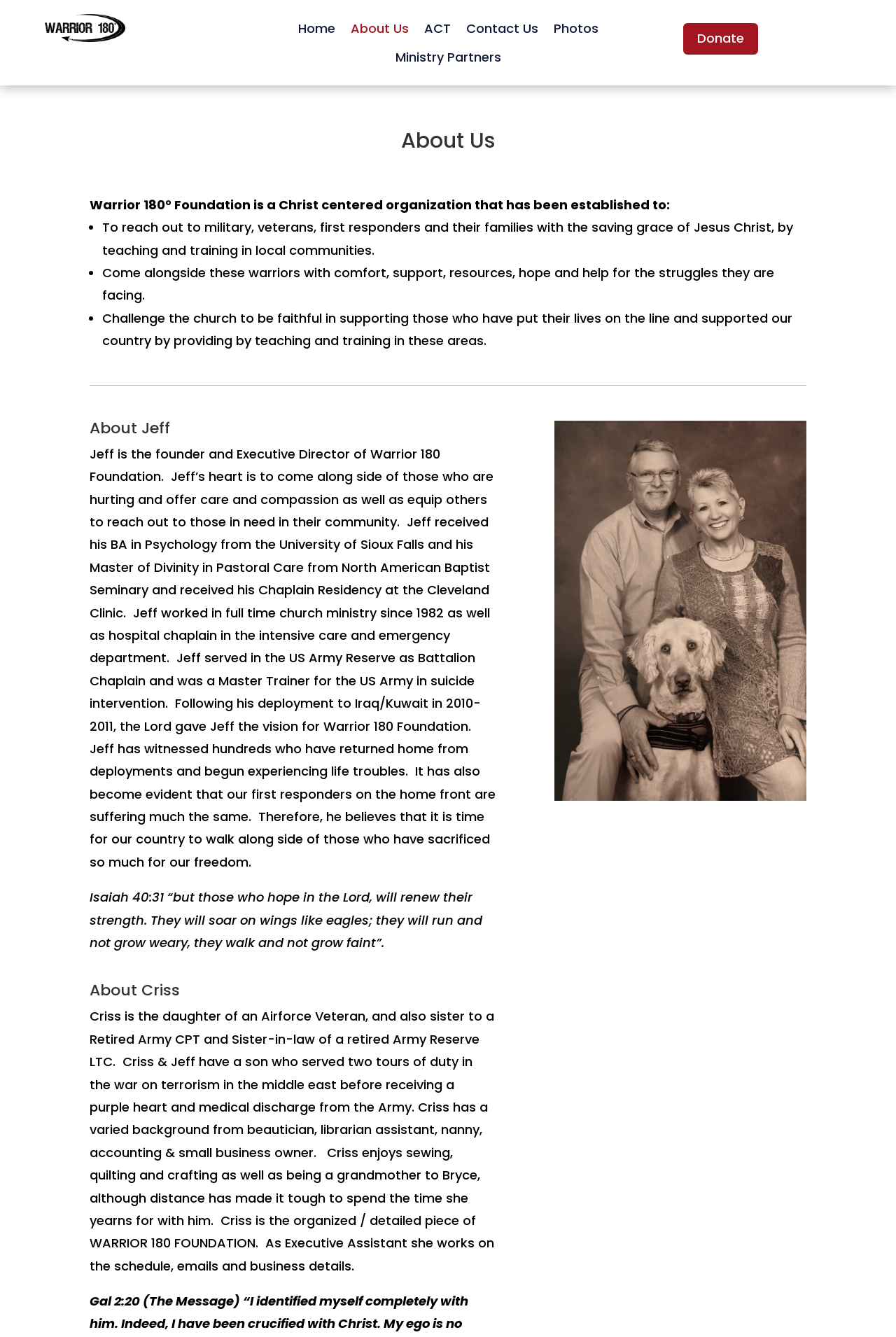What is the purpose of the organization?
Examine the webpage screenshot and provide an in-depth answer to the question.

The purpose of the organization is mentioned in the list of bullet points, specifically in the text 'To reach out to military, veterans, first responders and their families with the saving grace of Jesus Christ, by teaching and training in local communities.'.